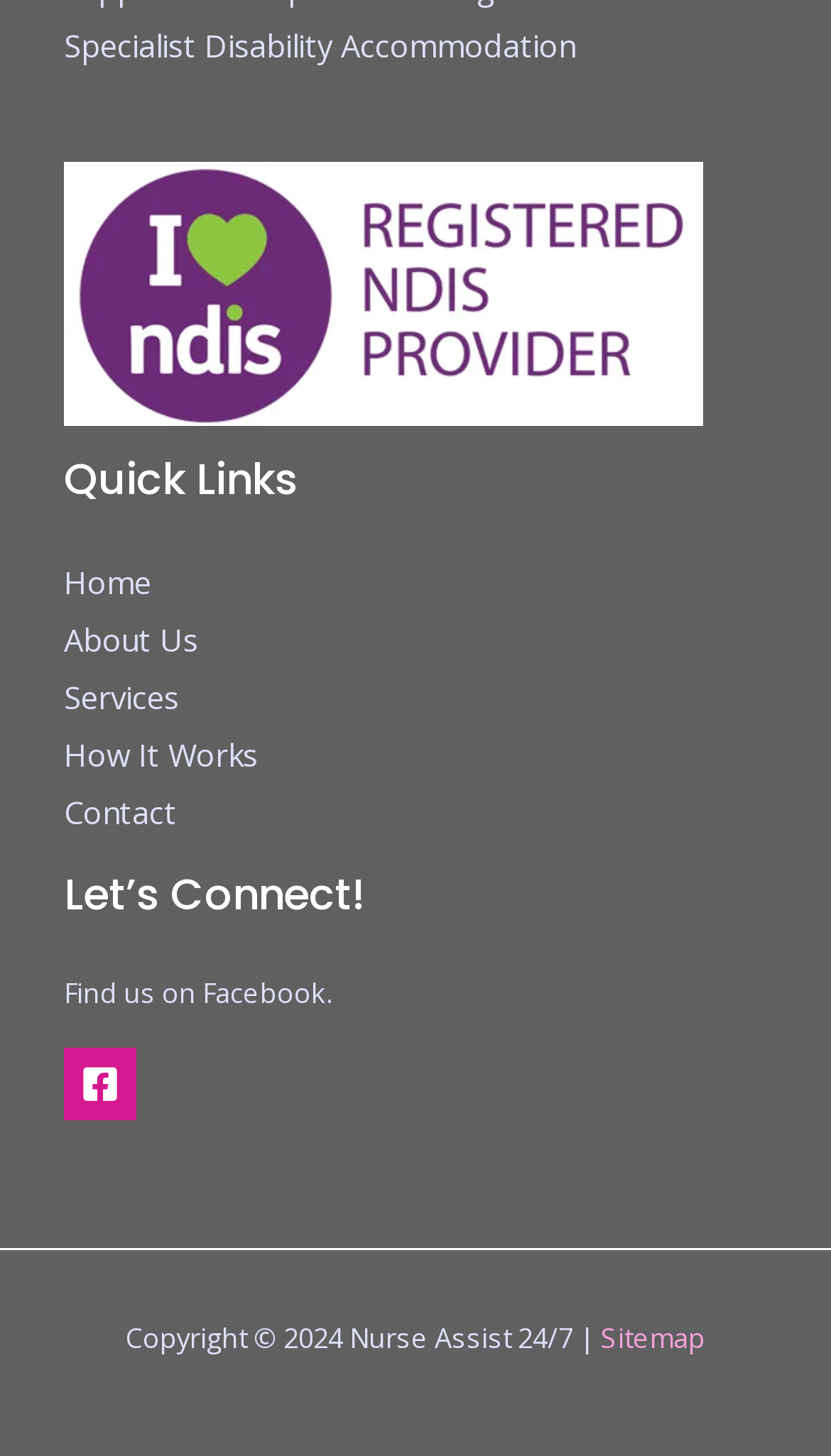How many quick links are available?
Can you give a detailed and elaborate answer to the question?

The quick links section is located in the footer of the webpage, and it contains 5 links: 'Home', 'About Us', 'Services', 'How It Works', and 'Contact'.